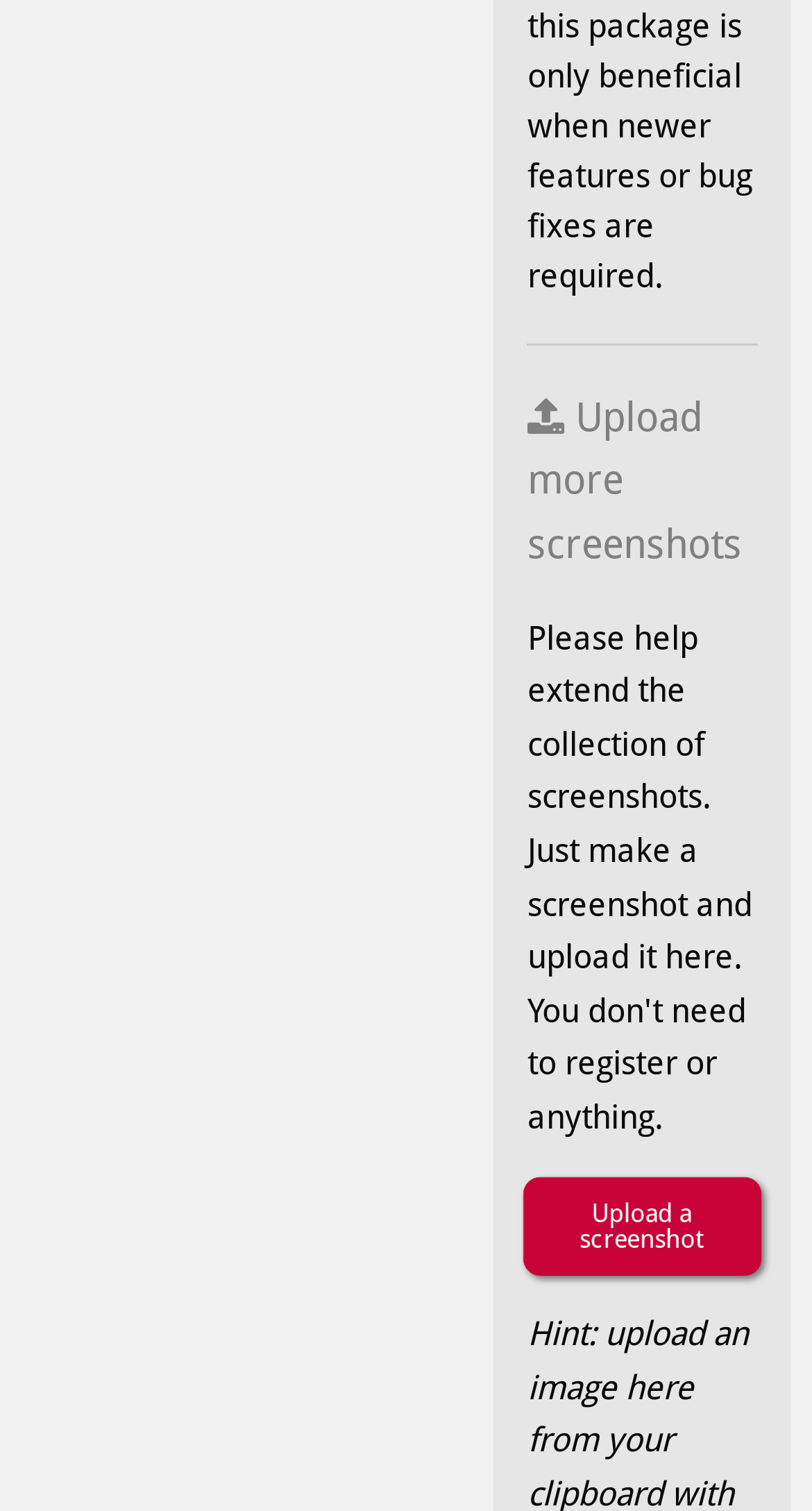Determine the bounding box for the UI element described here: "aria-label="Open Search Bar"".

None